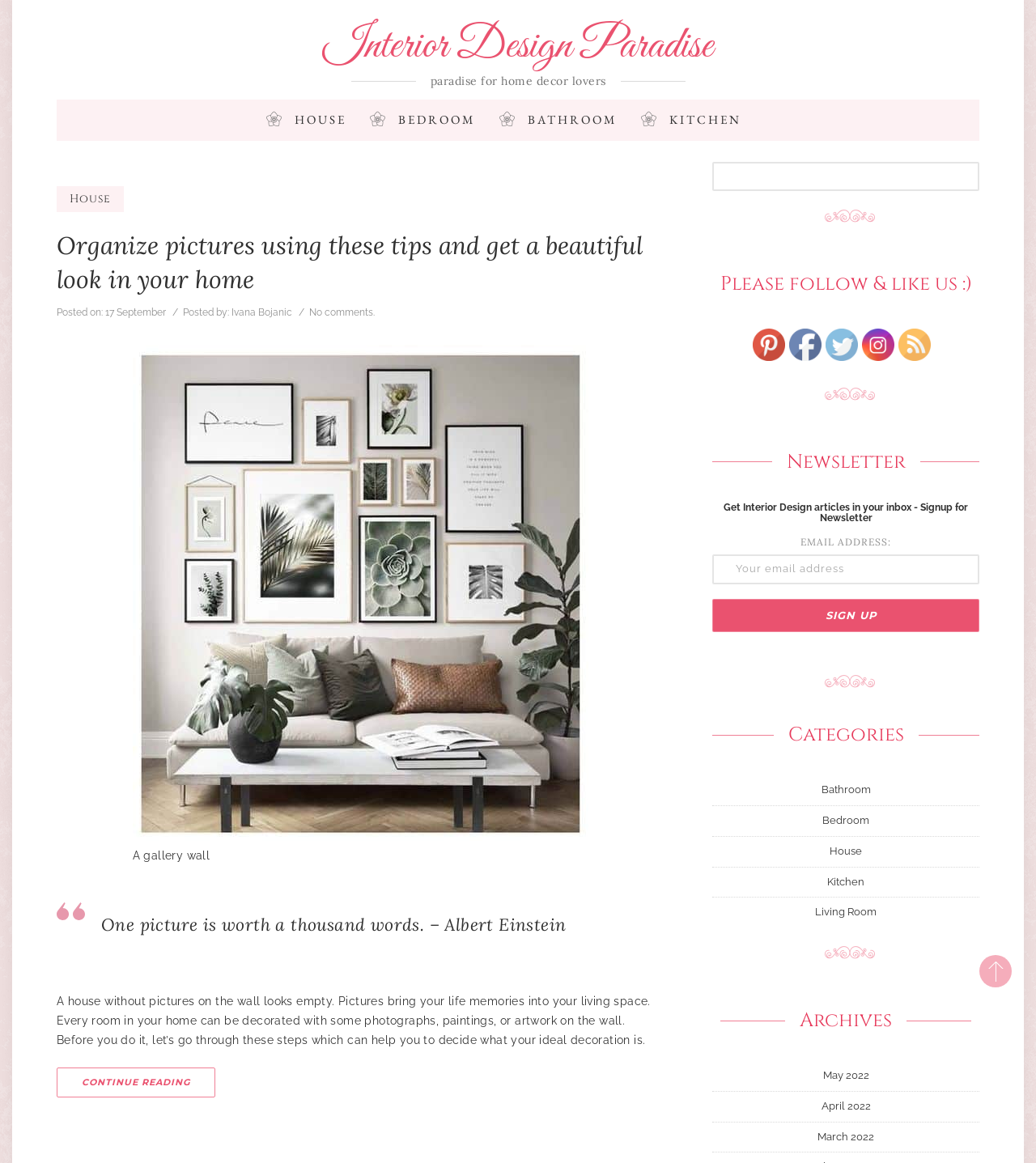Determine the coordinates of the bounding box for the clickable area needed to execute this instruction: "Read the article about organizing pictures".

[0.055, 0.196, 0.641, 0.255]